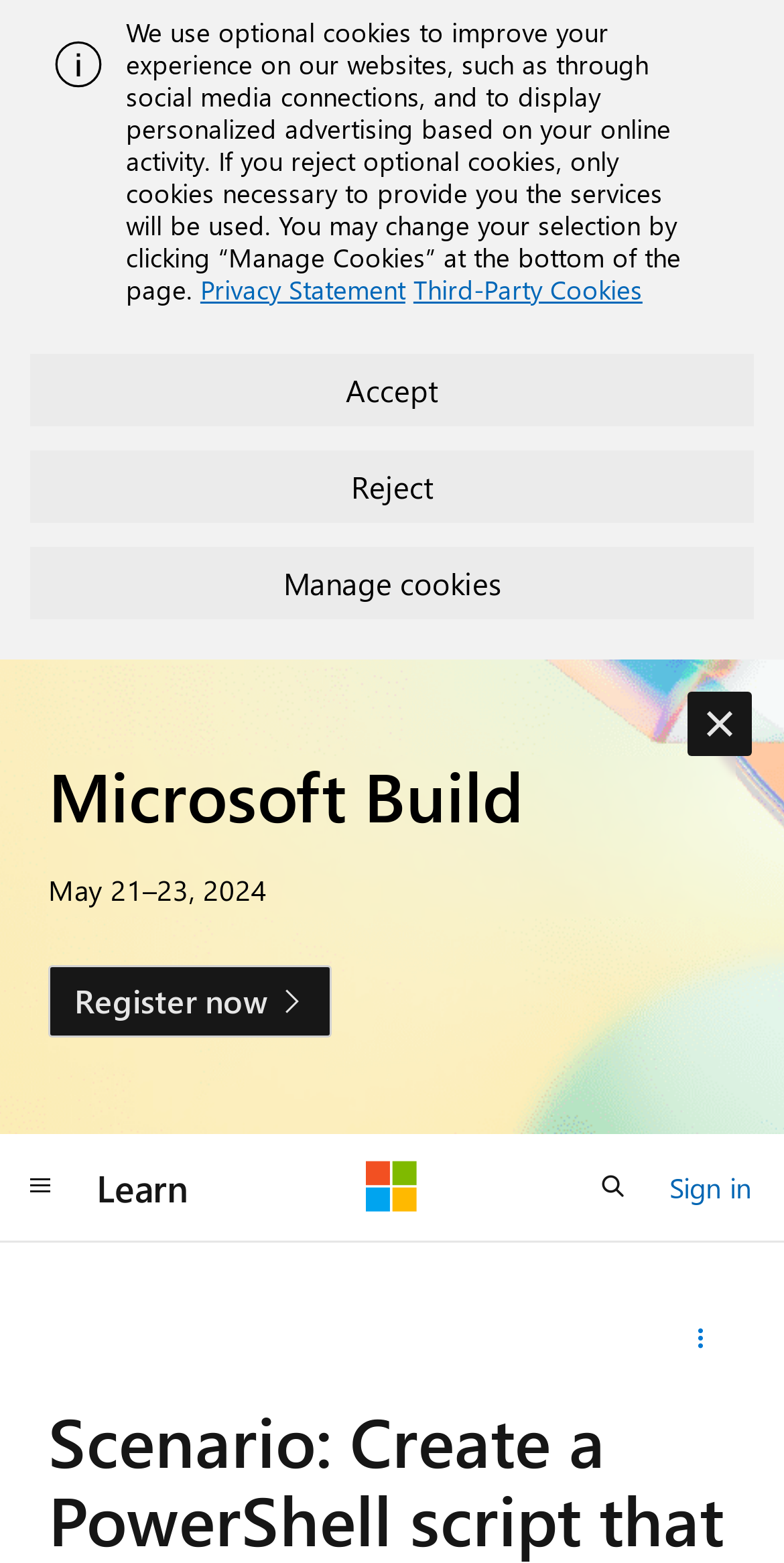Extract the text of the main heading from the webpage.

Scenario: Create a PowerShell script that reads the CSV file and starts or stops the virtual machines based on the tag values. Present Situation: In addition to creating the CSV file with the columns names: VMName, ResourceGroupName, StartTag, StopTag, an